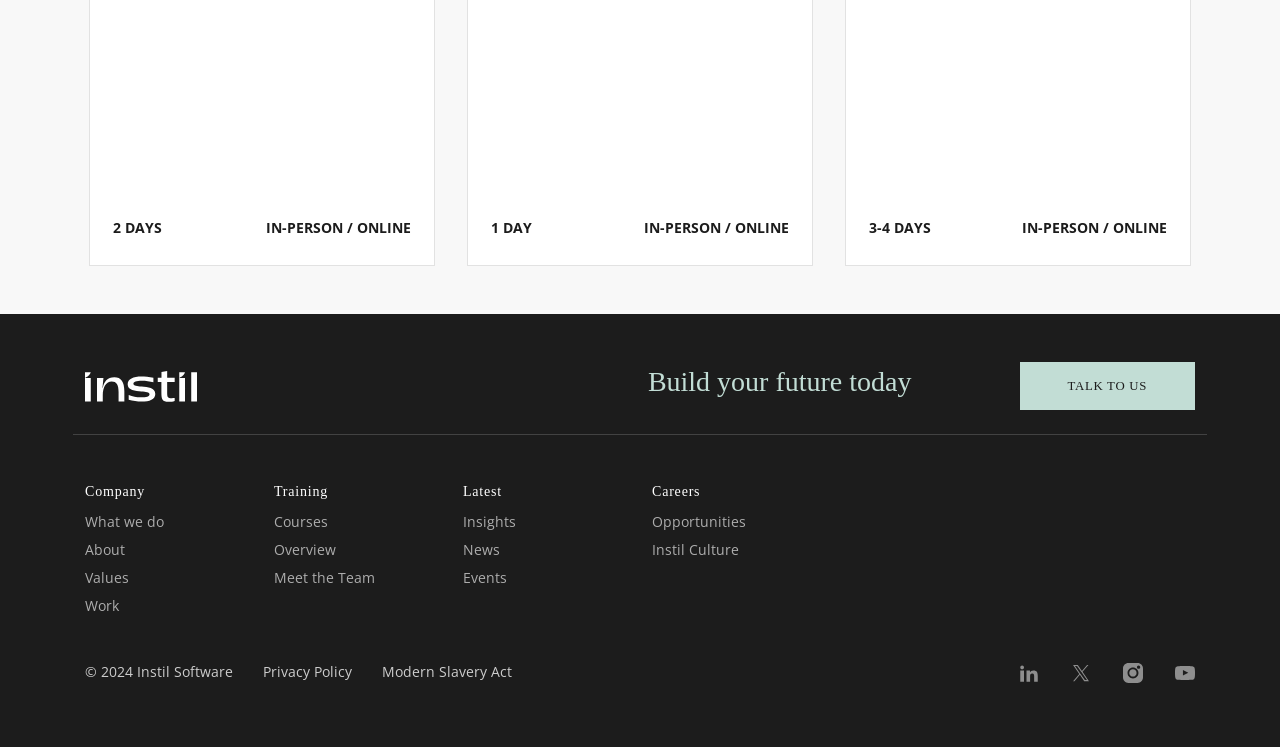What is the company name?
Identify the answer in the screenshot and reply with a single word or phrase.

Instil Software